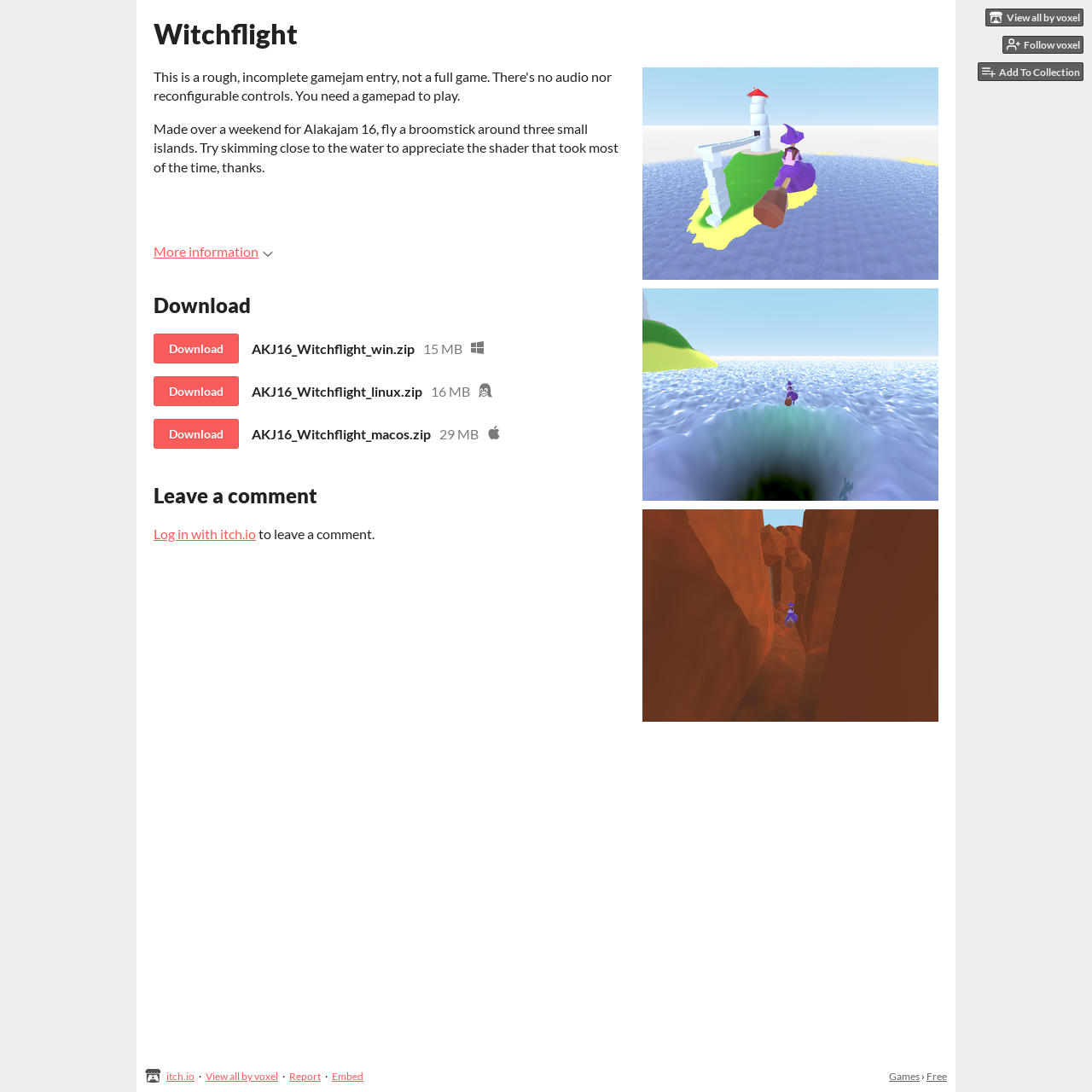Please specify the bounding box coordinates of the area that should be clicked to accomplish the following instruction: "Click on 'USE CUSTOM WRITING TELEGRAM BOT'". The coordinates should consist of four float numbers between 0 and 1, i.e., [left, top, right, bottom].

None